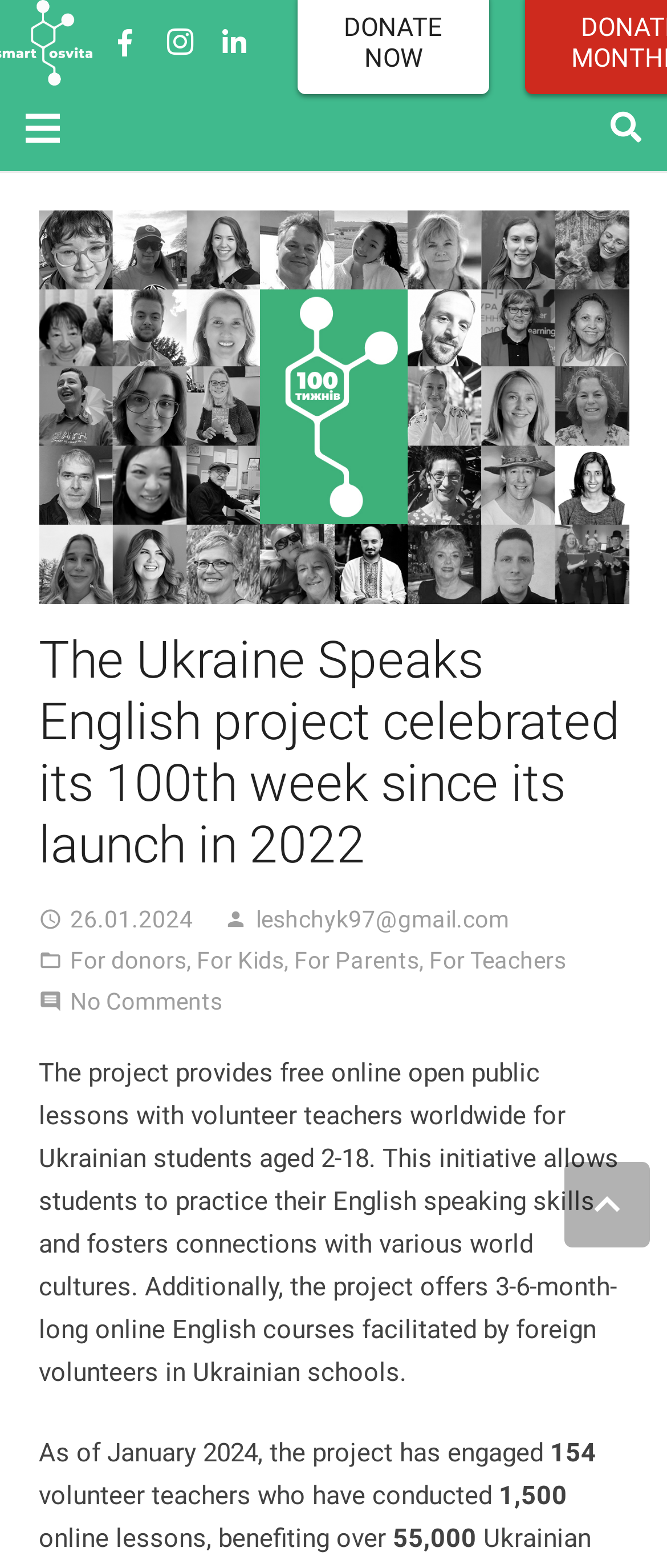What is the age range of students targeted by the project?
Look at the image and provide a detailed response to the question.

The project provides free online open public lessons with volunteer teachers worldwide for Ukrainian students aged 2-18, allowing them to practice their English speaking skills and foster connections with various world cultures.